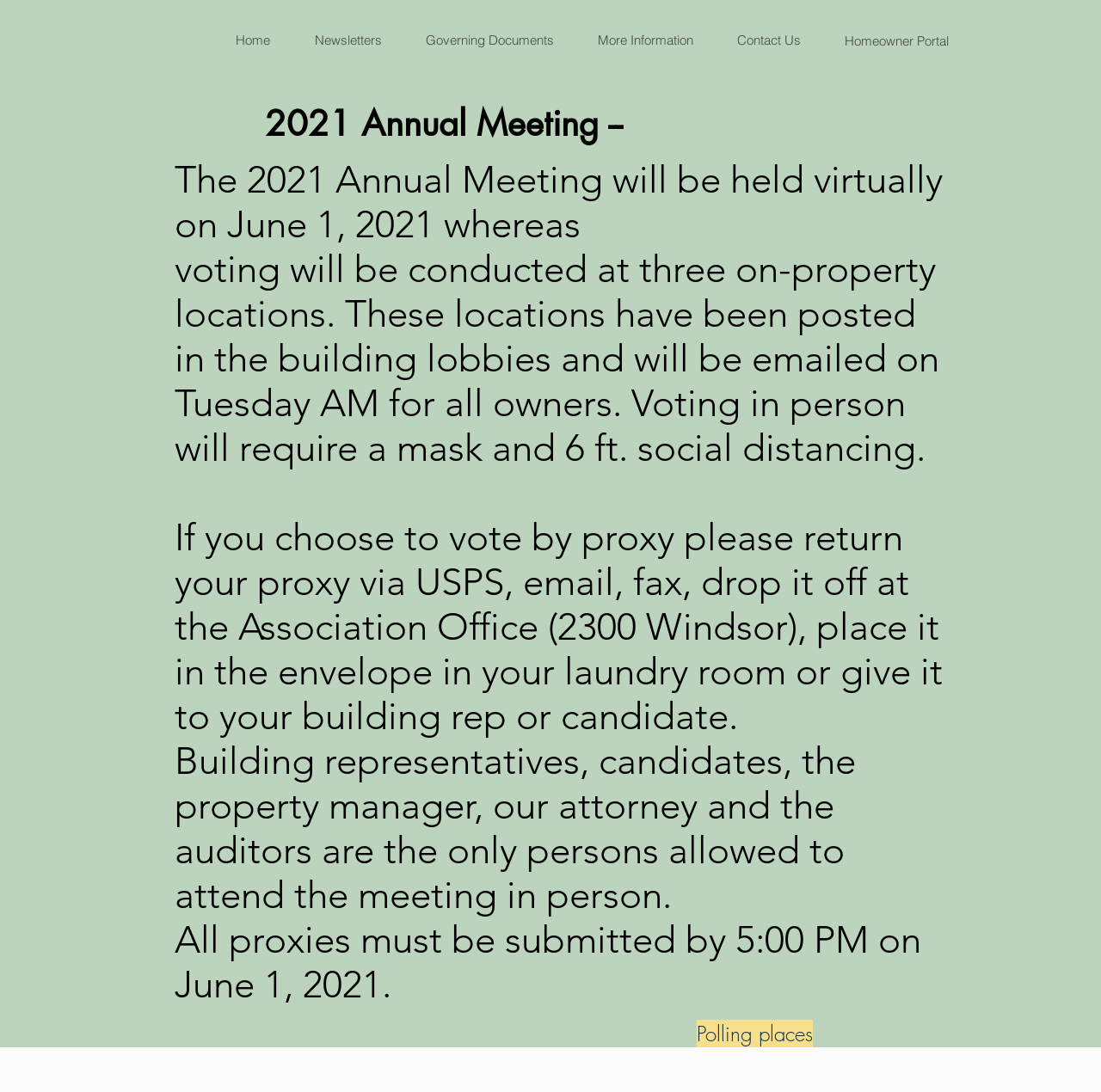Who can attend the meeting in person?
Examine the image closely and answer the question with as much detail as possible.

The webpage mentions that building representatives, candidates, the property manager, the attorney, and the auditors are the only persons allowed to attend the meeting in person, indicating that only specific individuals are permitted to attend.